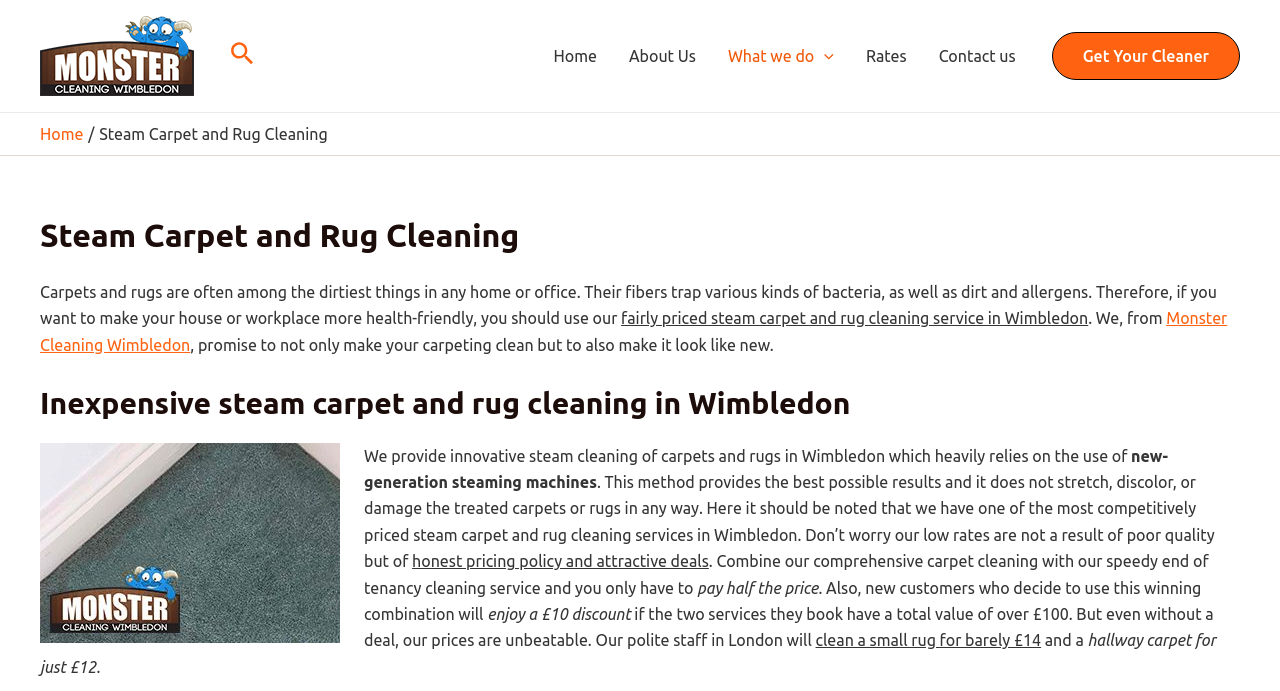What is the price of cleaning a small rug?
Examine the webpage screenshot and provide an in-depth answer to the question.

I found the answer by reading the text content of the webpage, which states that the company will clean a small rug for barely £14.